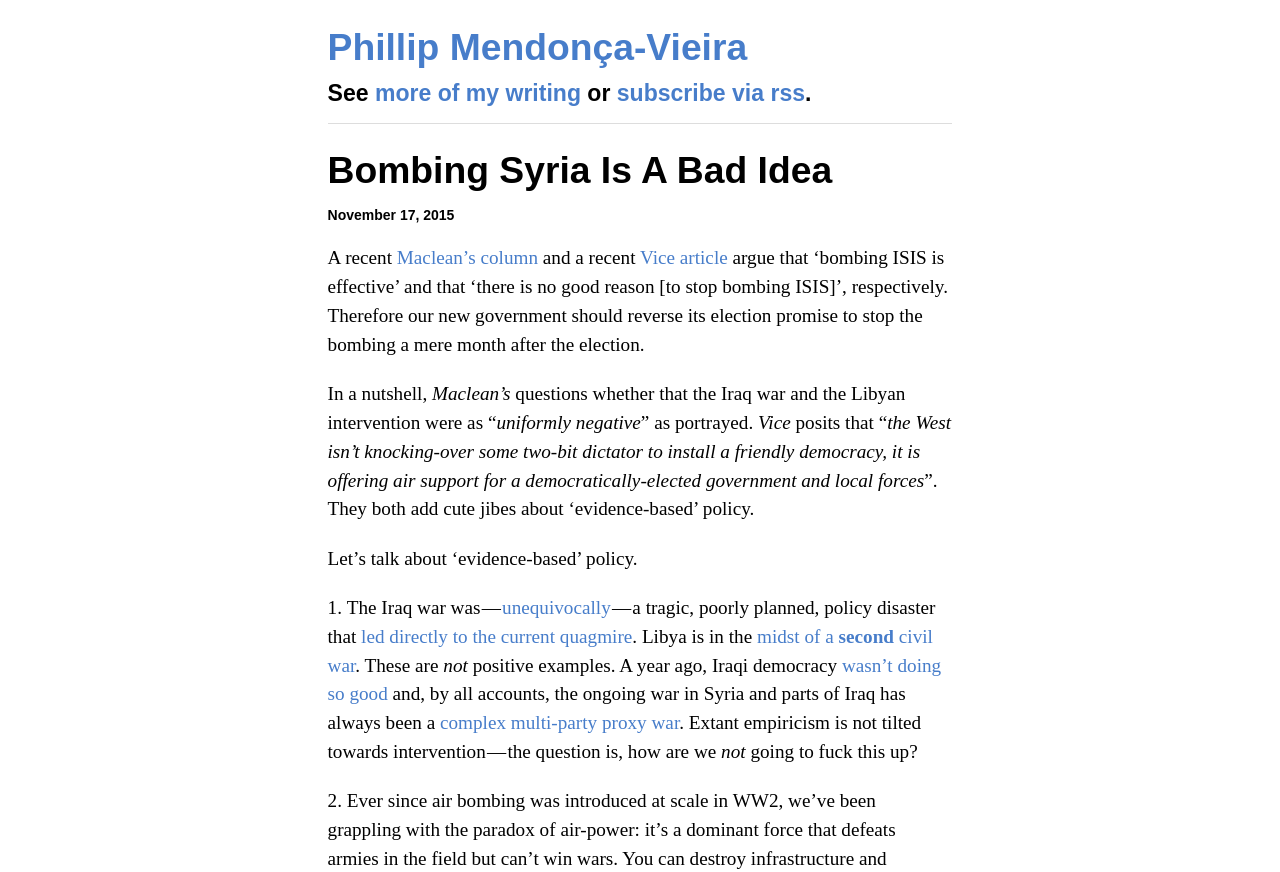Locate the coordinates of the bounding box for the clickable region that fulfills this instruction: "View the Maclean's column".

[0.31, 0.284, 0.42, 0.308]